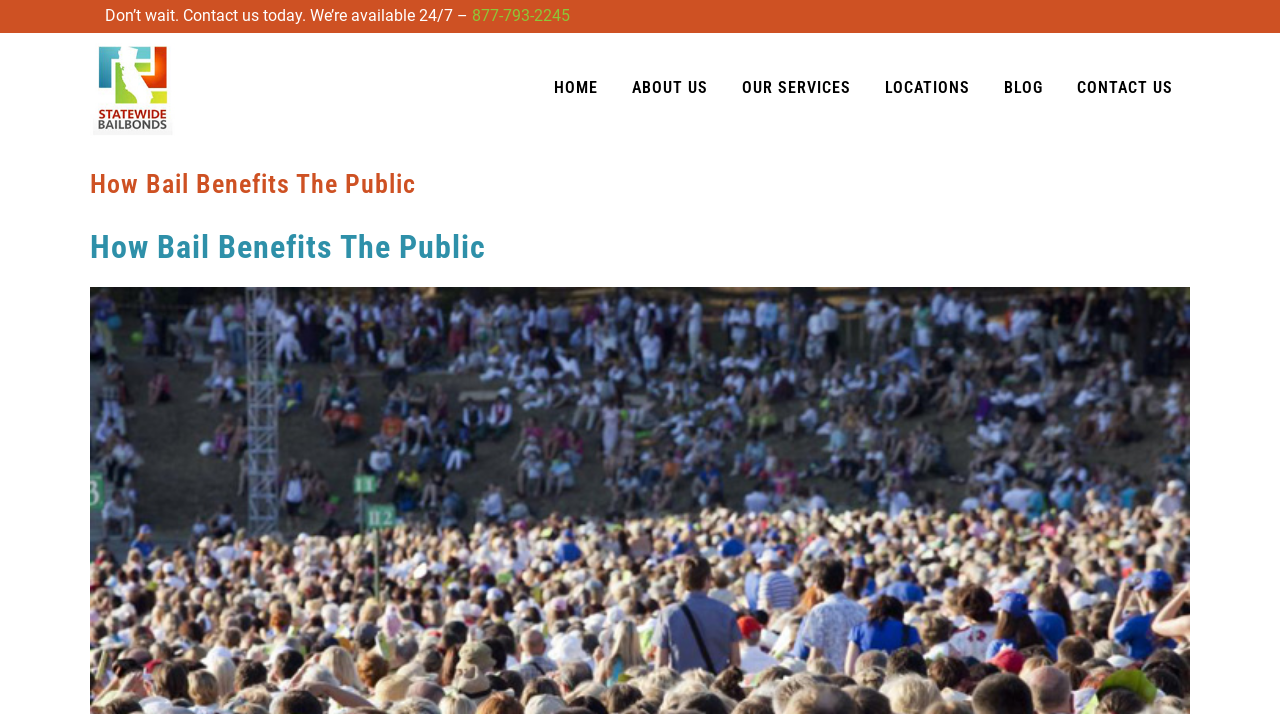With reference to the image, please provide a detailed answer to the following question: What are the main navigation links?

I looked at the link elements and found the main navigation links which are 'HOME', 'ABOUT US', 'OUR SERVICES', 'LOCATIONS', 'BLOG', and 'CONTACT US'.